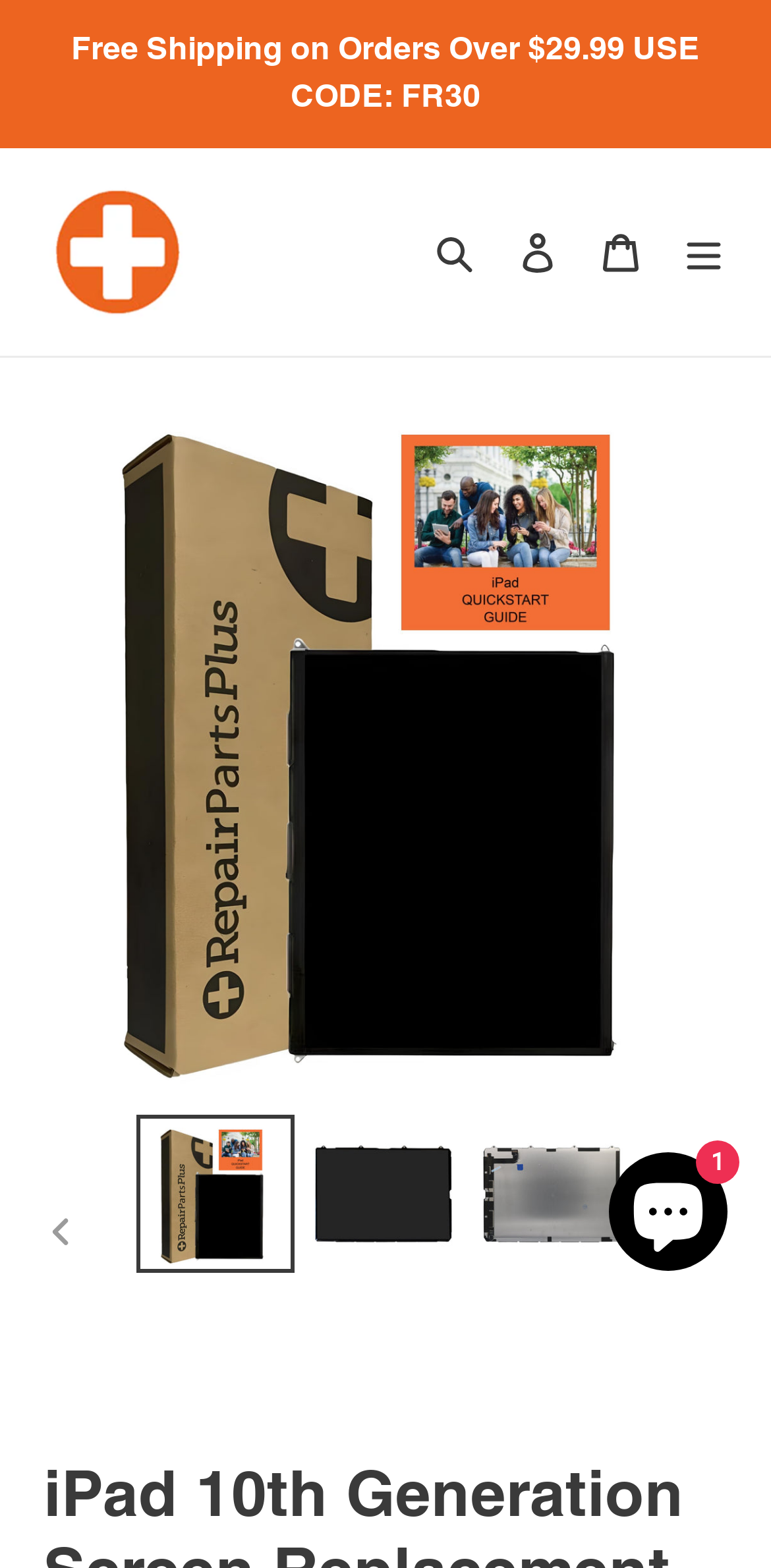What is the brand of the iPad screen replacement?
Look at the image and provide a short answer using one word or a phrase.

RepairPartsPlus